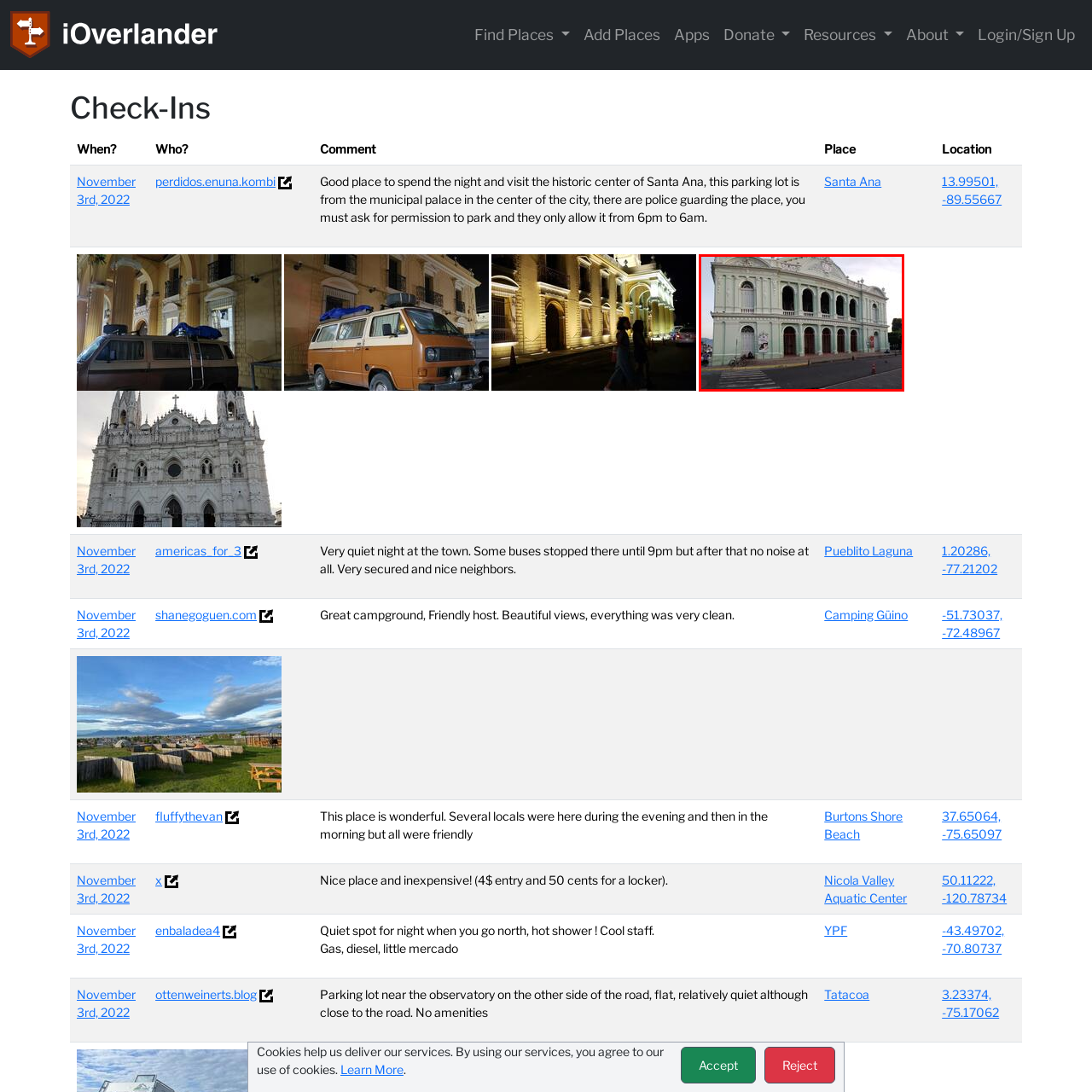Describe in detail the elements and actions shown in the image within the red-bordered area.

The image showcases a stunning historical building, likely a cultural landmark, marked by its elegant pale green façade. The architecture features arched windows and decorative elements, highlighting its grandeur. In the foreground, a few pedestrians are visible, with one person leisurely seated, contributing to the lively atmosphere of the surrounding area. The scene captures a moment in time, reflecting the charm of the location, possibly in a town square or central area, inviting onlookers to admire its beauty. The structure may serve as a venue for community events or performances, emphasizing its importance in local culture.